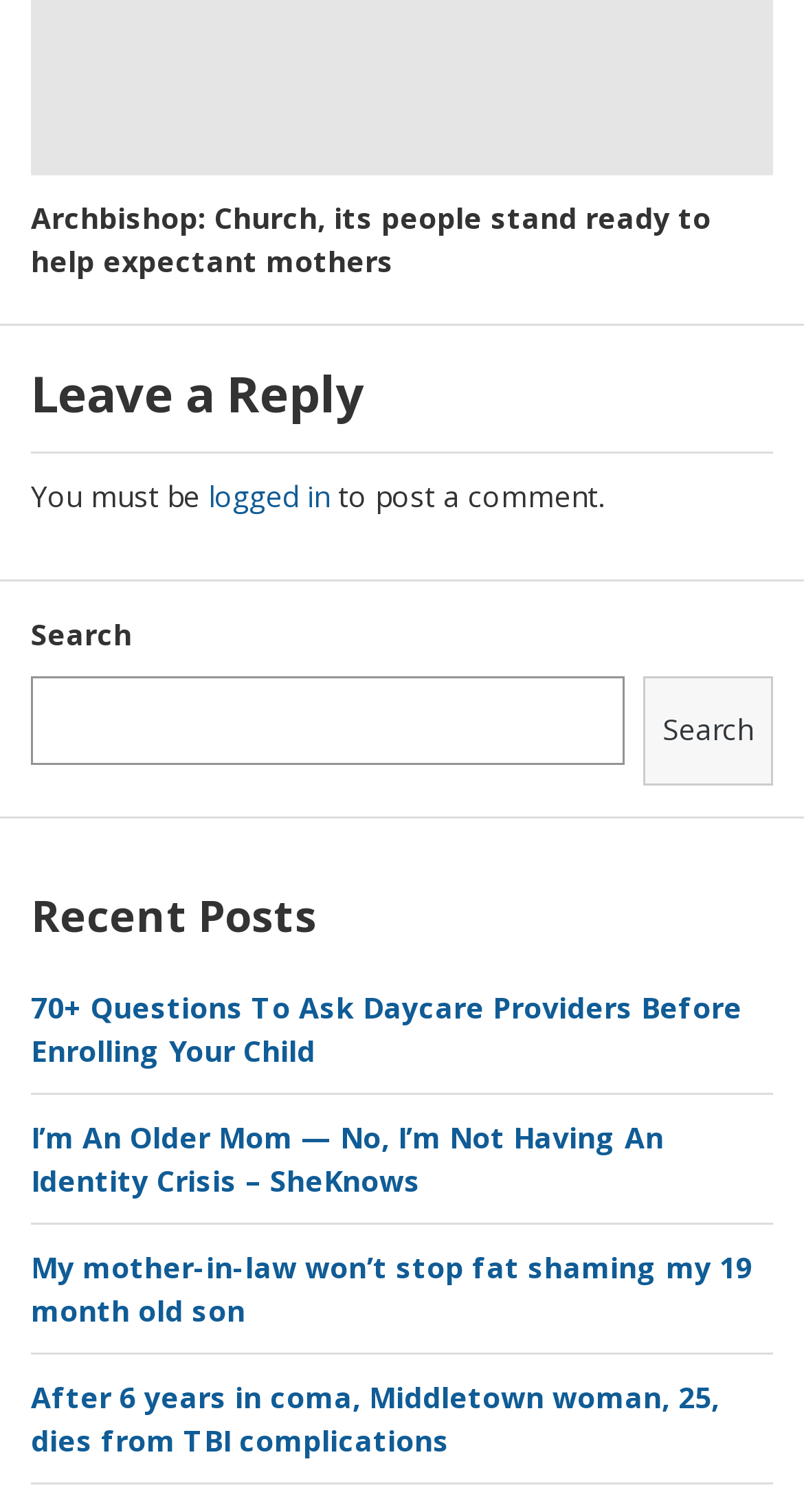Pinpoint the bounding box coordinates of the element that must be clicked to accomplish the following instruction: "Read the article about helping expectant mothers". The coordinates should be in the format of four float numbers between 0 and 1, i.e., [left, top, right, bottom].

[0.038, 0.131, 0.885, 0.185]